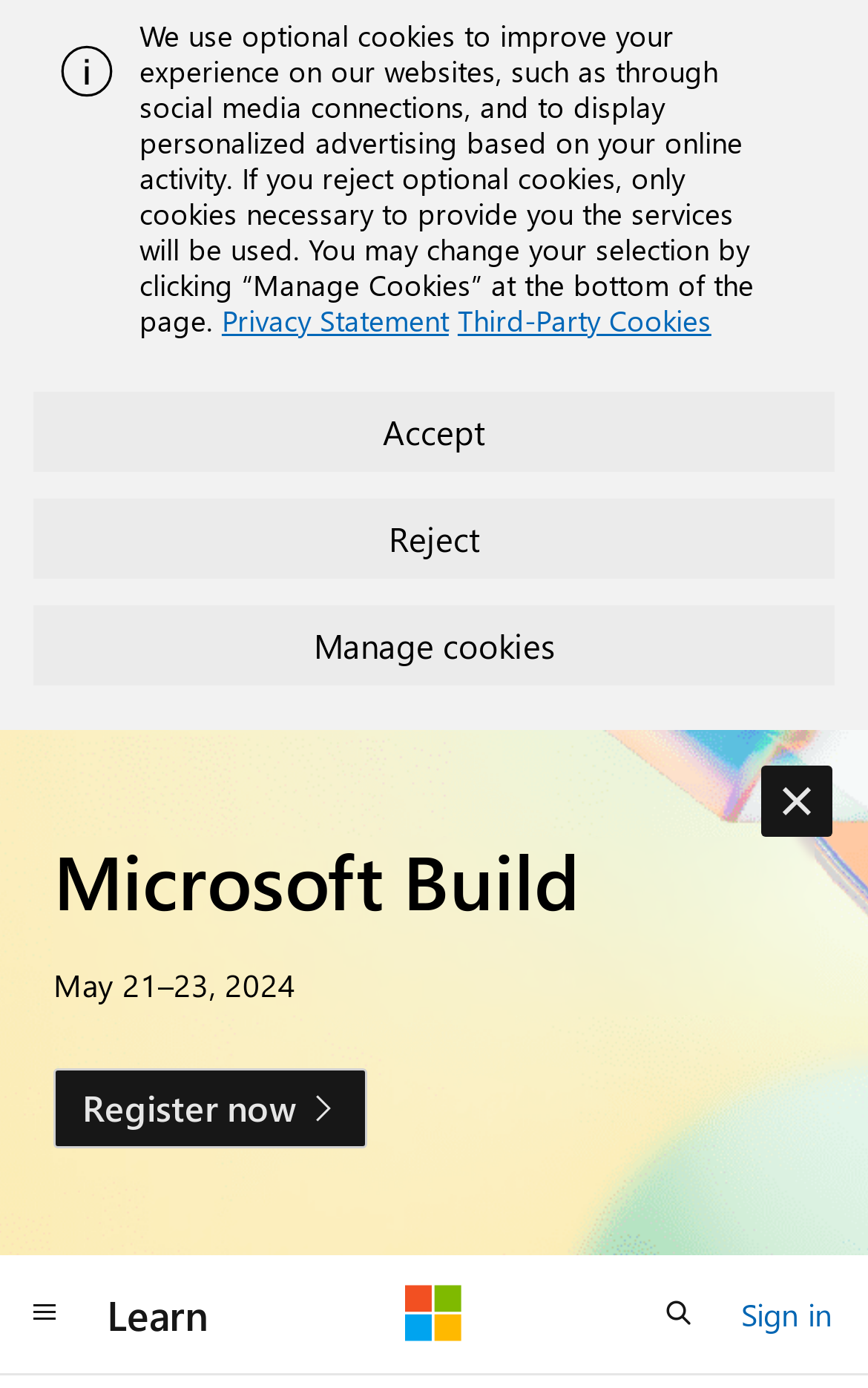Provide the bounding box coordinates for the UI element that is described as: "parent_node: Learn aria-label="Microsoft"".

[0.467, 0.926, 0.533, 0.967]